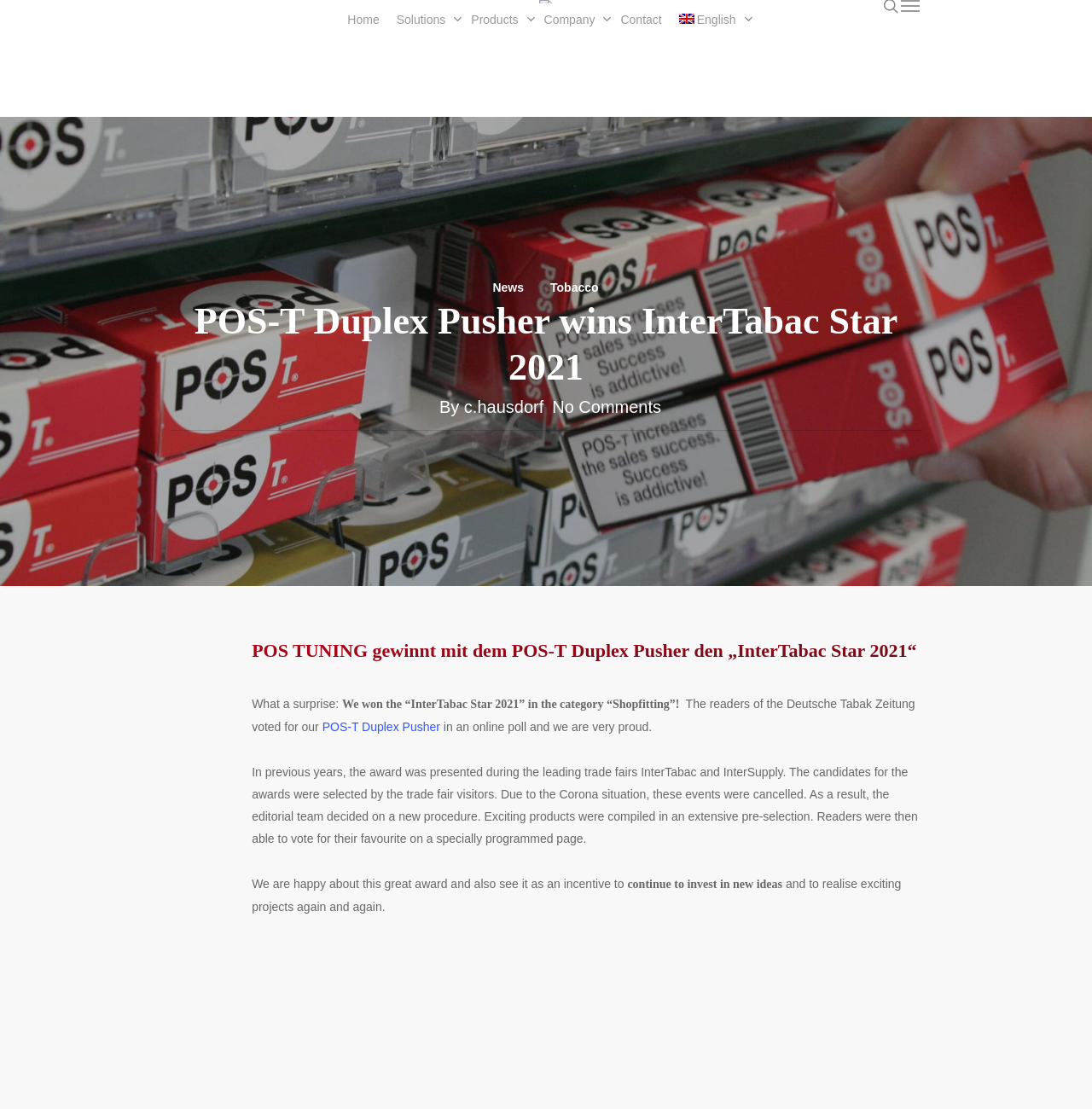Please identify the bounding box coordinates of the clickable region that I should interact with to perform the following instruction: "Click on the 'Home' link". The coordinates should be expressed as four float numbers between 0 and 1, i.e., [left, top, right, bottom].

[0.318, 0.01, 0.347, 0.025]